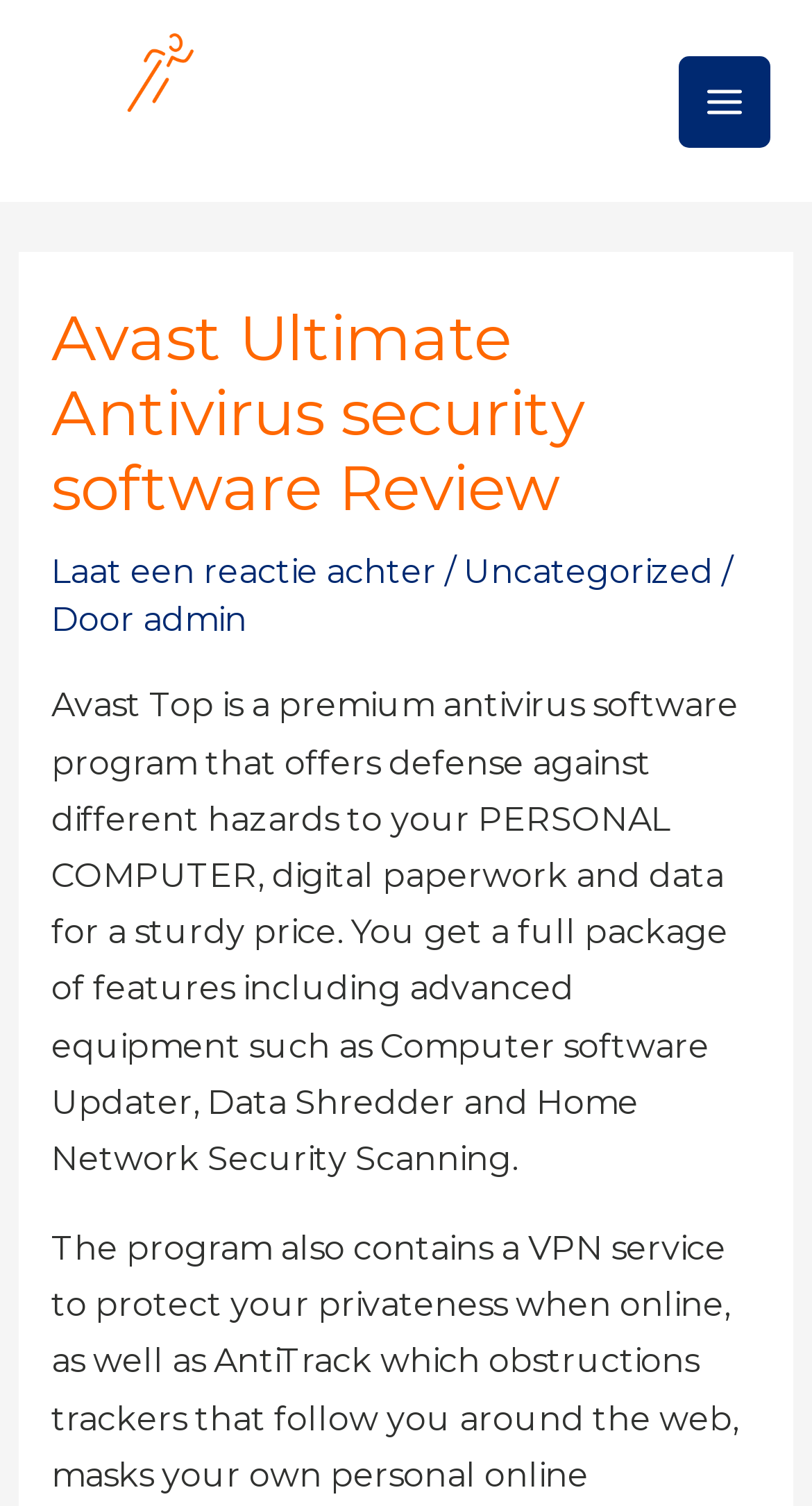Who is the author of the review?
Based on the screenshot, provide your answer in one word or phrase.

Not specified